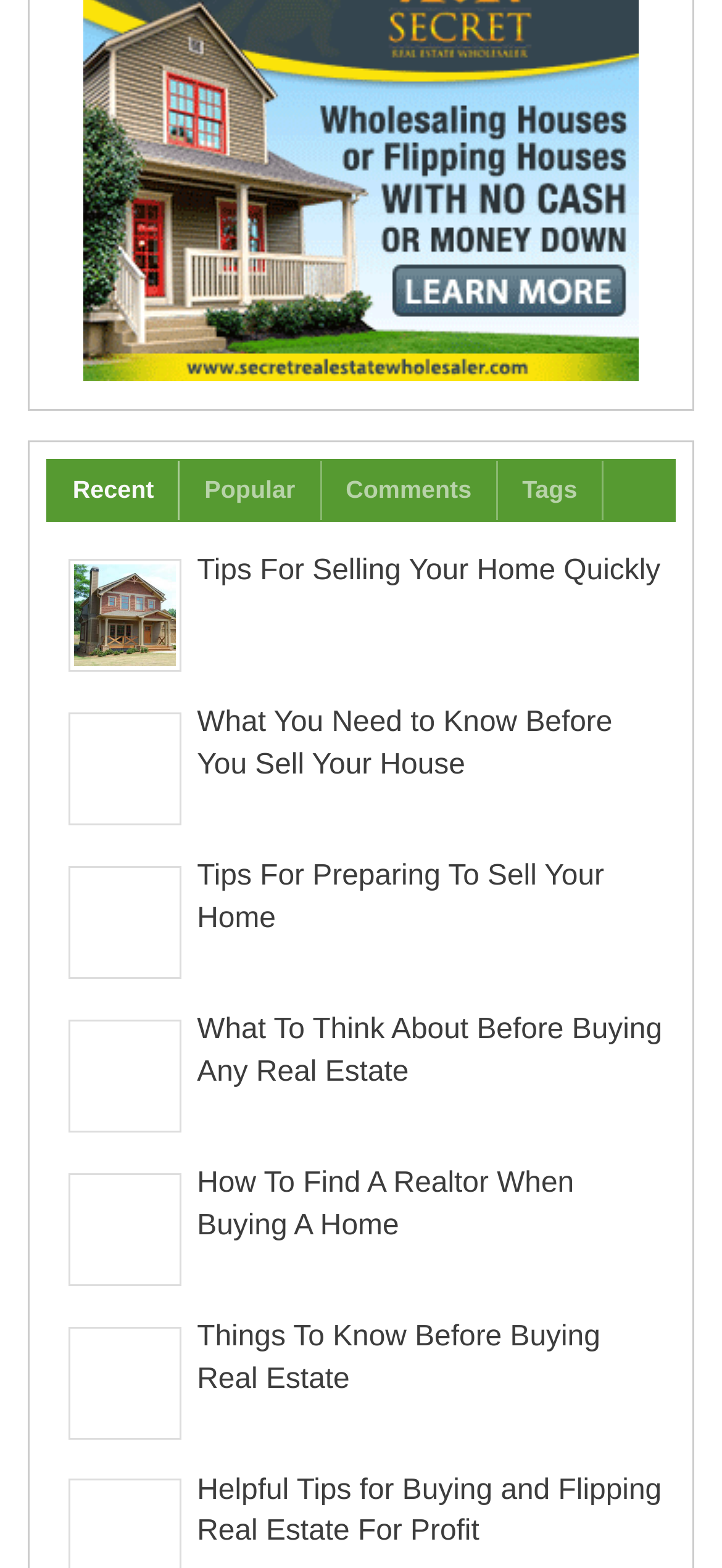Identify the bounding box coordinates of the area that should be clicked in order to complete the given instruction: "learn about things to know before buying real estate". The bounding box coordinates should be four float numbers between 0 and 1, i.e., [left, top, right, bottom].

[0.273, 0.842, 0.831, 0.889]